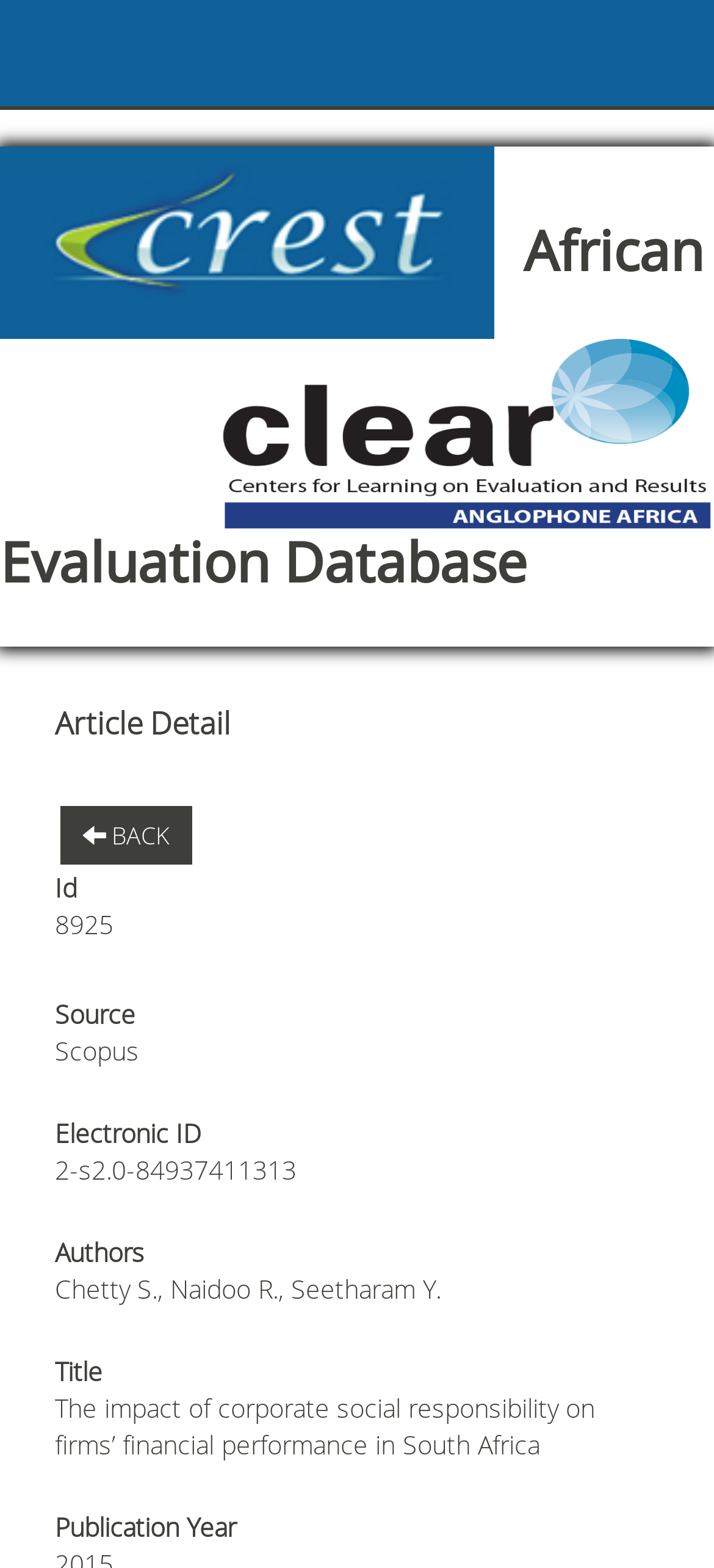Who are the authors of the article?
Please elaborate on the answer to the question with detailed information.

I found the authors of the article by looking at the 'Authors' label and its corresponding value, which is 'Chetty S., Naidoo R., Seetharam Y.'.